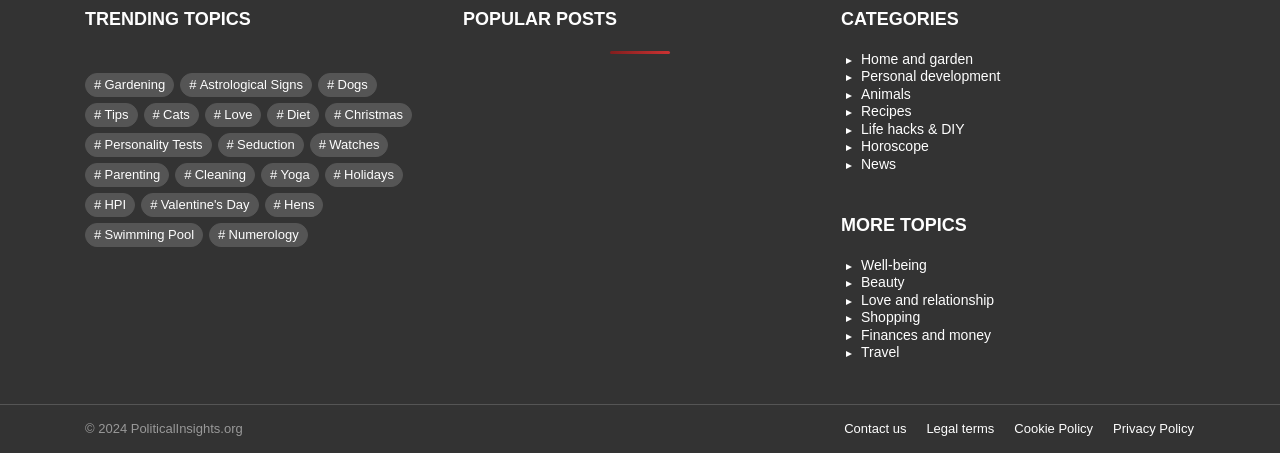Locate the bounding box coordinates of the area that needs to be clicked to fulfill the following instruction: "View popular post". The coordinates should be in the format of four float numbers between 0 and 1, namely [left, top, right, bottom].

[0.362, 0.02, 0.638, 0.068]